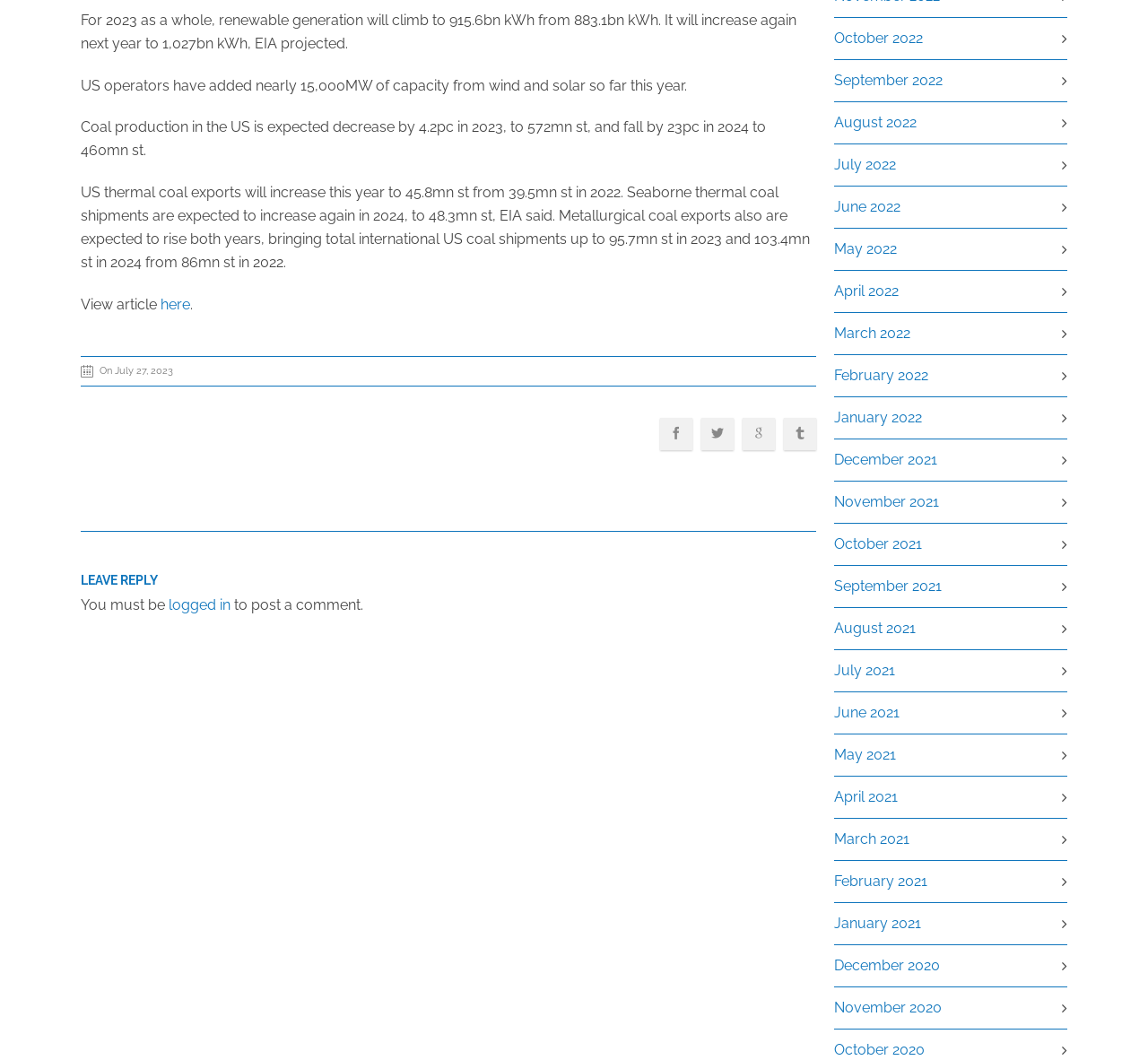What is the date of the article?
Look at the screenshot and give a one-word or phrase answer.

July 27, 2023